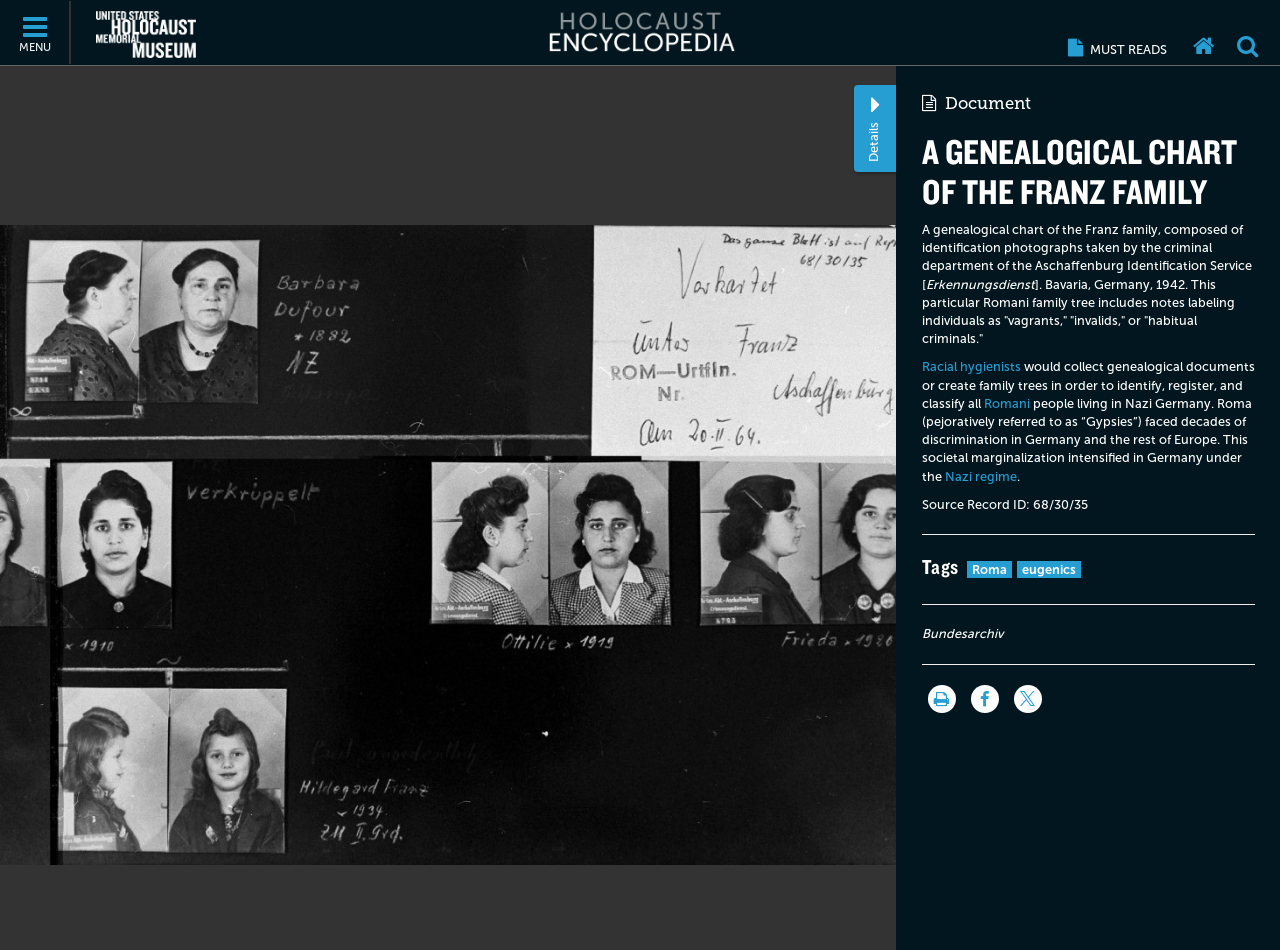Provide the bounding box coordinates of the section that needs to be clicked to accomplish the following instruction: "Read about Holocaust Encyclopedia."

[0.426, 0.001, 0.574, 0.064]